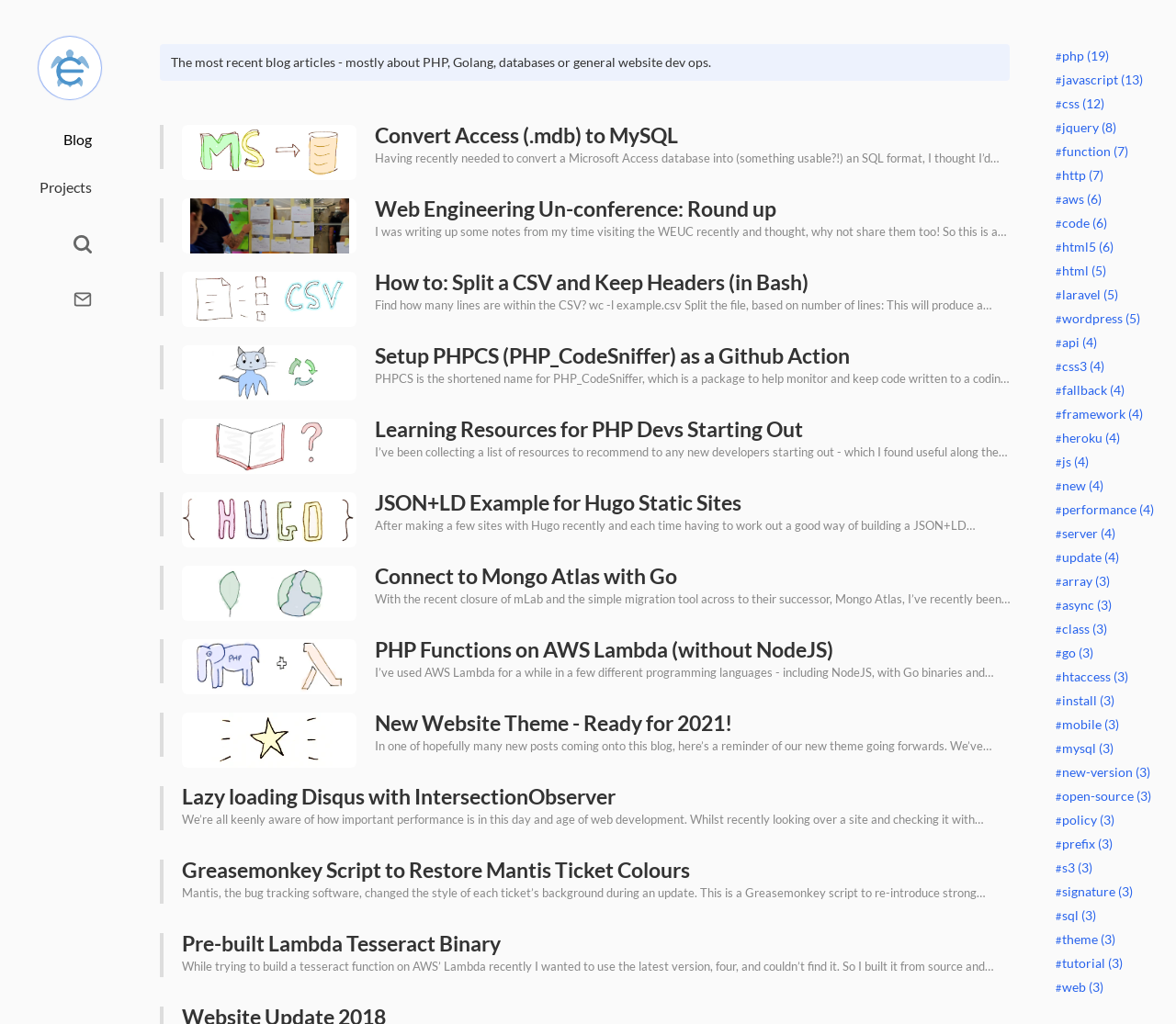Find the bounding box coordinates of the area that needs to be clicked in order to achieve the following instruction: "View the 'PHP' category". The coordinates should be specified as four float numbers between 0 and 1, i.e., [left, top, right, bottom].

[0.898, 0.047, 0.943, 0.062]